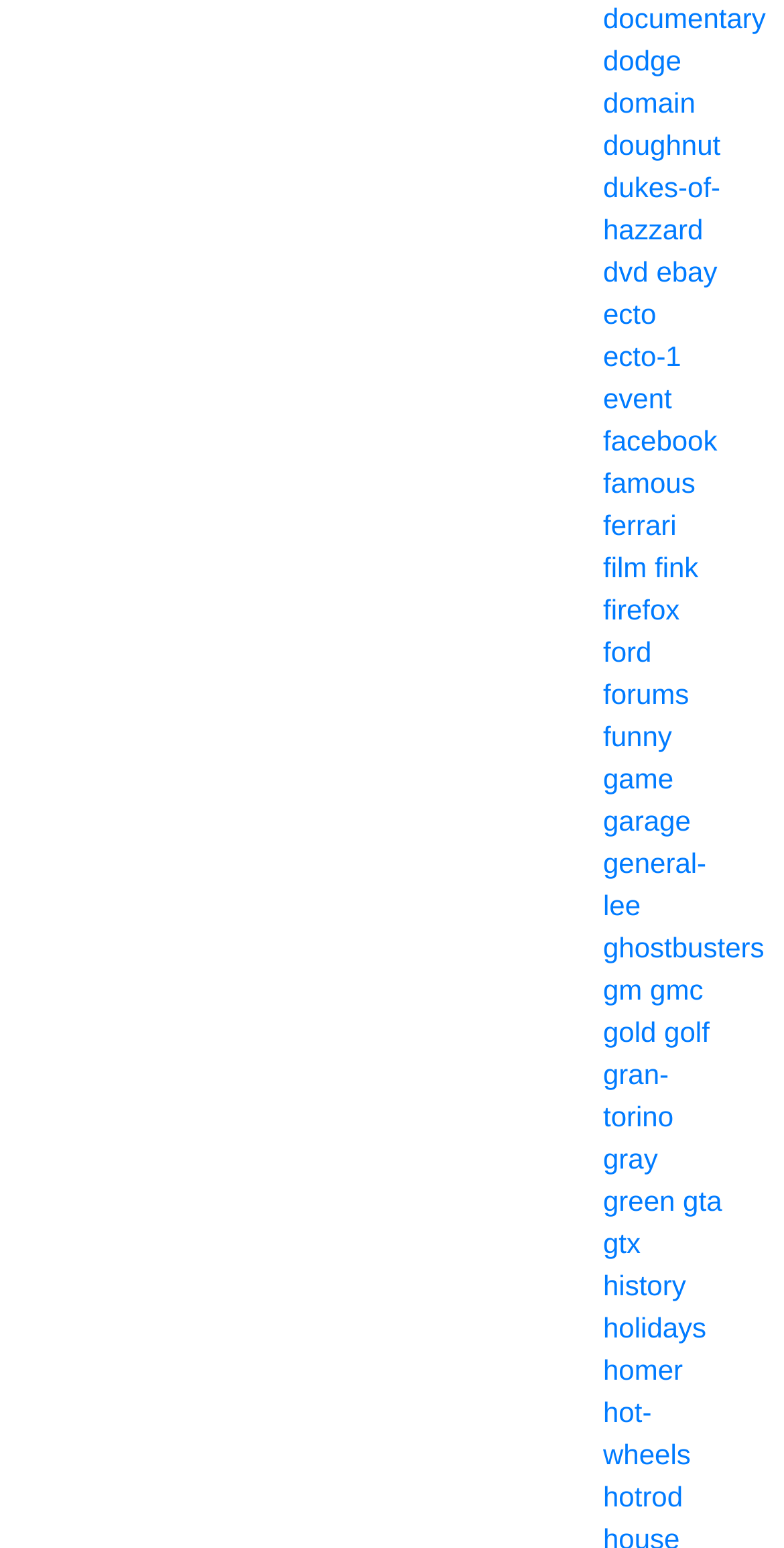Give a one-word or short phrase answer to this question: 
Are there any links with more than one word?

Yes